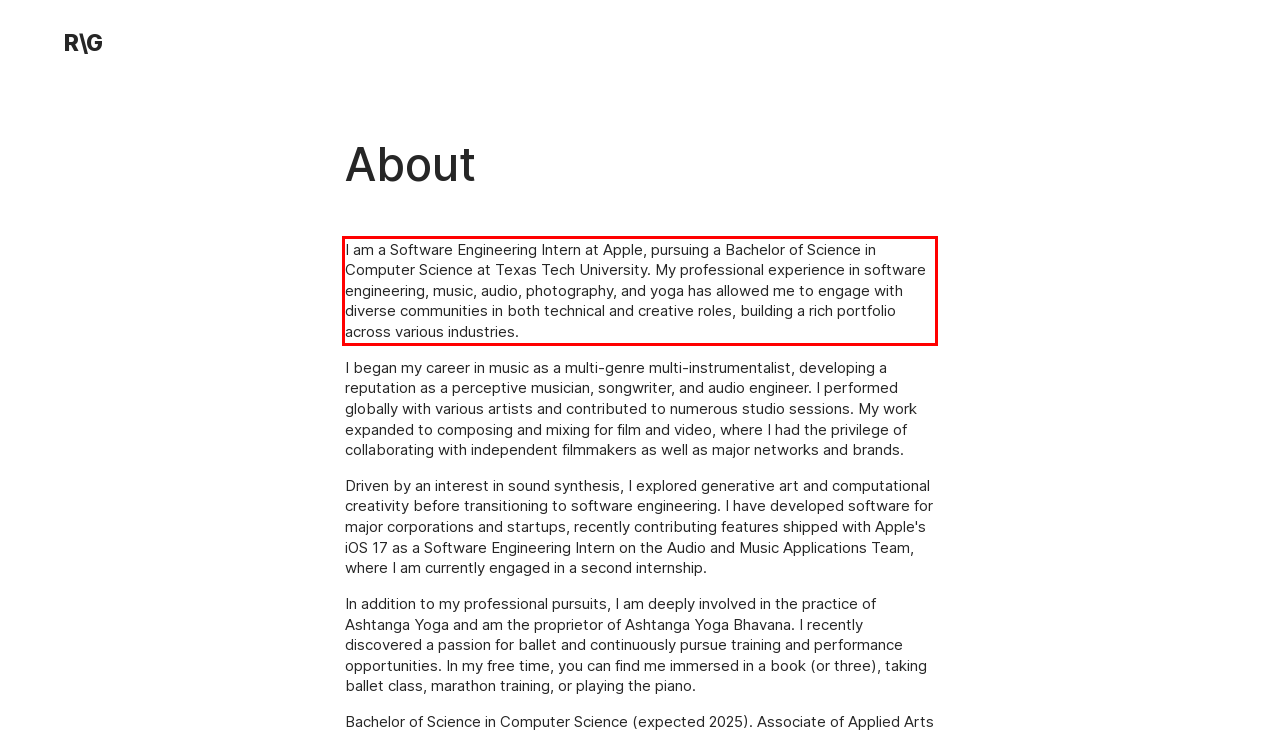Look at the provided screenshot of the webpage and perform OCR on the text within the red bounding box.

I am a Software Engineering Intern at Apple, pursuing a Bachelor of Science in Computer Science at Texas Tech University. My professional experience in software engineering, music, audio, photography, and yoga has allowed me to engage with diverse communities in both technical and creative roles, building a rich portfolio across various industries.